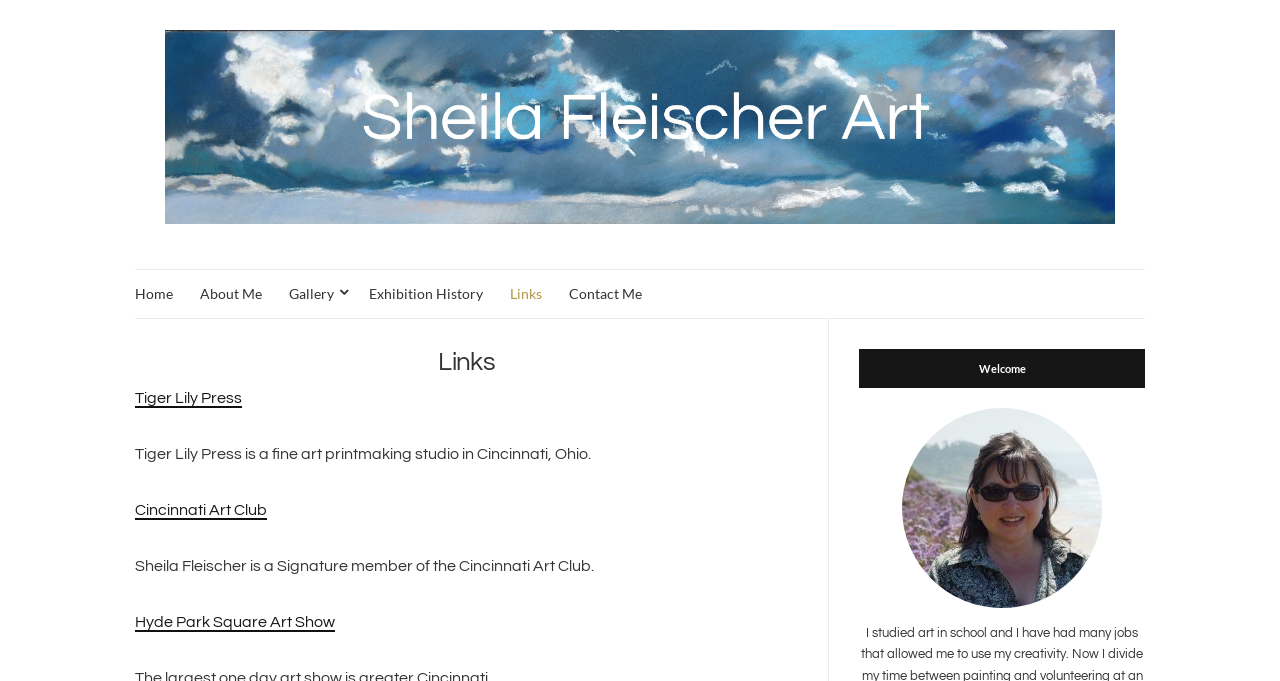Please identify the bounding box coordinates of the element's region that I should click in order to complete the following instruction: "check Cincinnati Art Club". The bounding box coordinates consist of four float numbers between 0 and 1, i.e., [left, top, right, bottom].

[0.105, 0.738, 0.209, 0.764]